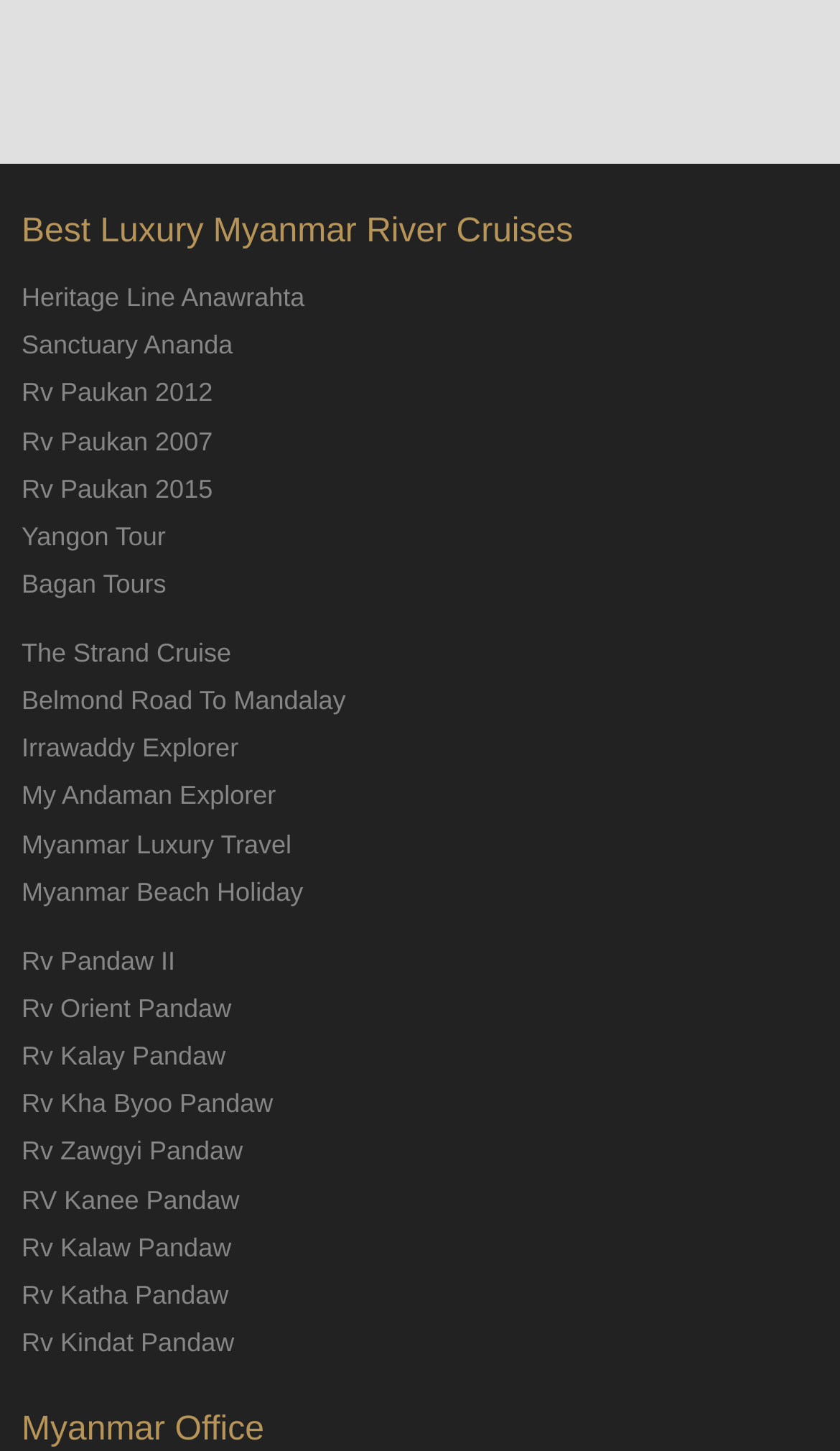Is there a Yangon Tour option?
Please answer the question with a single word or phrase, referencing the image.

Yes